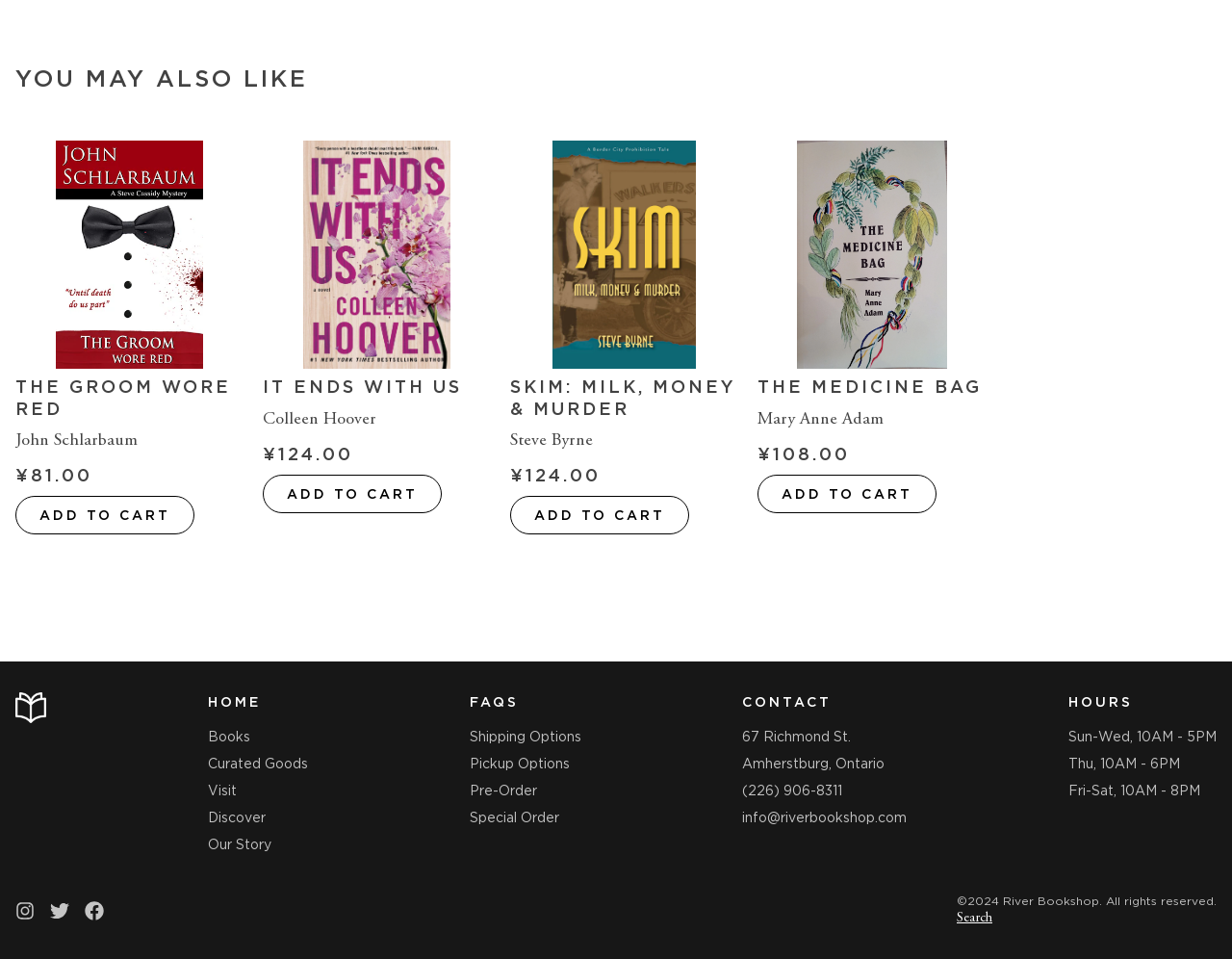Highlight the bounding box coordinates of the element that should be clicked to carry out the following instruction: "Contact River Bookshop". The coordinates must be given as four float numbers ranging from 0 to 1, i.e., [left, top, right, bottom].

[0.603, 0.722, 0.736, 0.742]